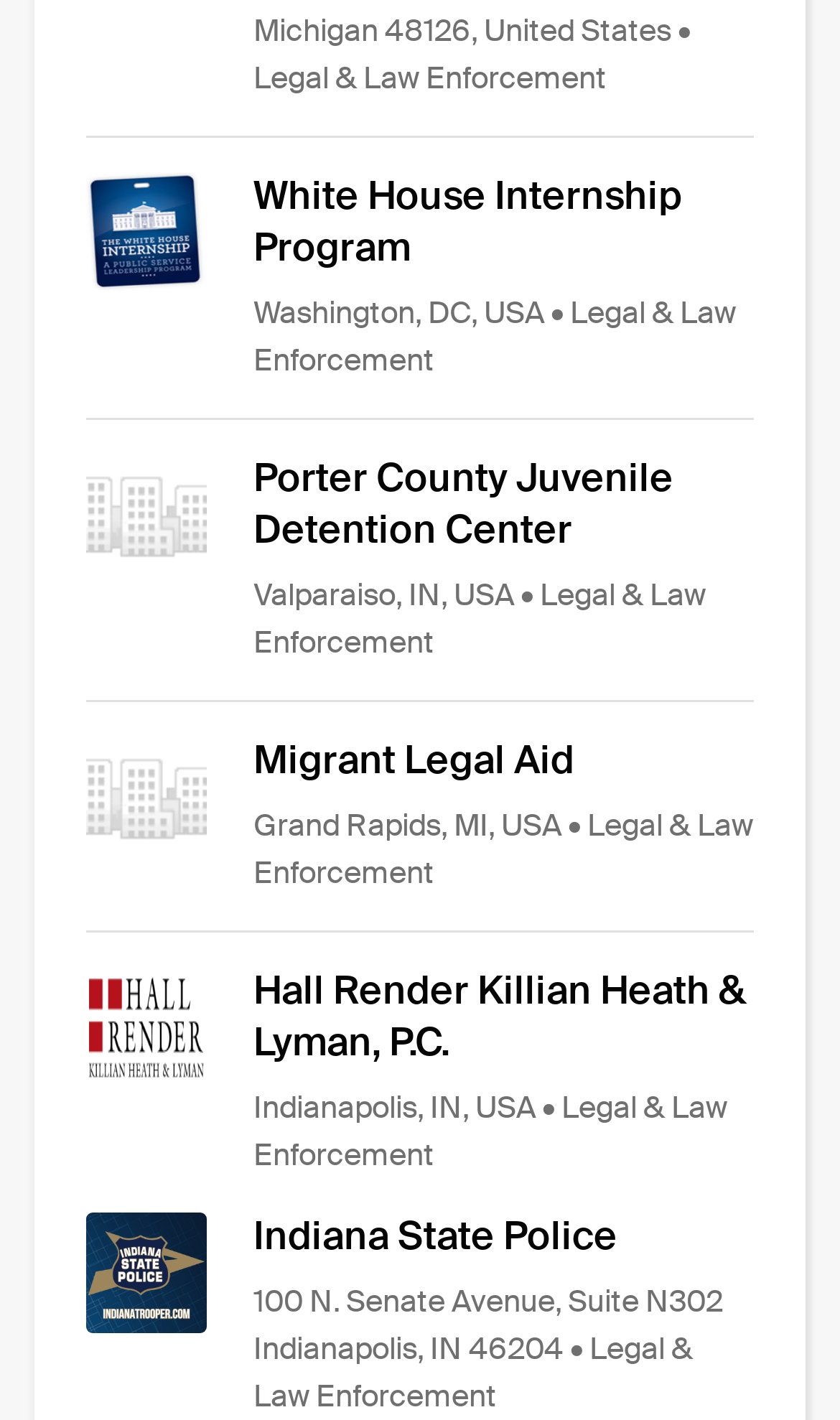What category do all the links on this webpage belong to?
Provide an in-depth and detailed answer to the question.

I observed that each link has a corresponding StaticText 'Legal & Law Enforcement', which suggests that all the links on this webpage belong to the category of Legal & Law Enforcement.